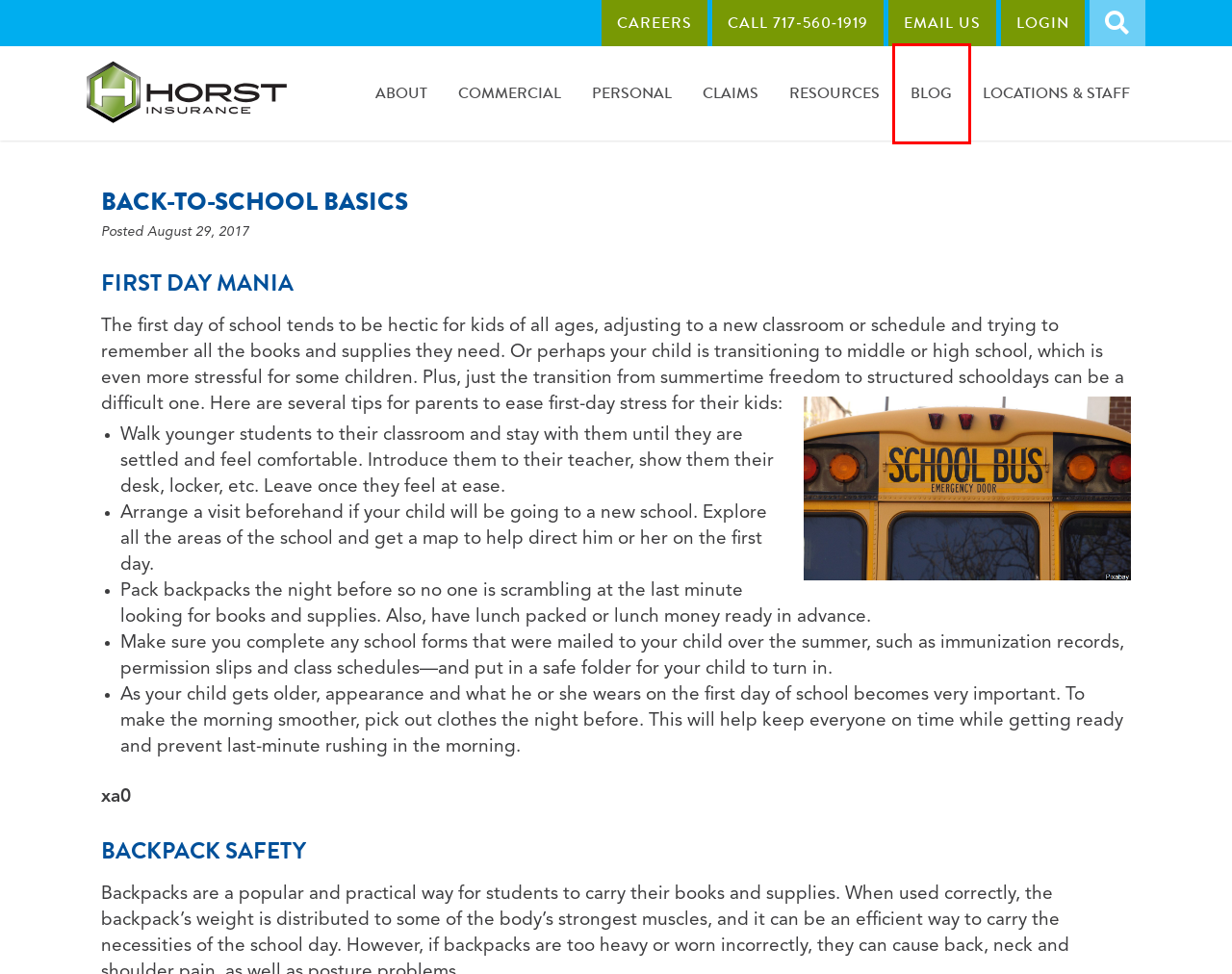You are presented with a screenshot of a webpage containing a red bounding box around a particular UI element. Select the best webpage description that matches the new webpage after clicking the element within the bounding box. Here are the candidates:
A. Contact Us in Lancaster, PA or Chadds Ford, PA | Horst Insurance
B. Independent Insurance Agency | Personal & Commercial Insurance | Horst Insurance
C. Report a Claim | Claims Process | Horst Insurance
D. Personal Insurance Agency | Home & Car Insurance | Horst Insurance
E. Insurance News, Information, and Articles | Horst Insurance
F. Insurance Careers in PA | Open Insurance Career Positions | Horst Insurance
G. Insurance in Lancaster, PA and Chadds Ford, PA | Horst Insurance
H. Commercial Insurance | Business Insurance | Horst Insurance

E